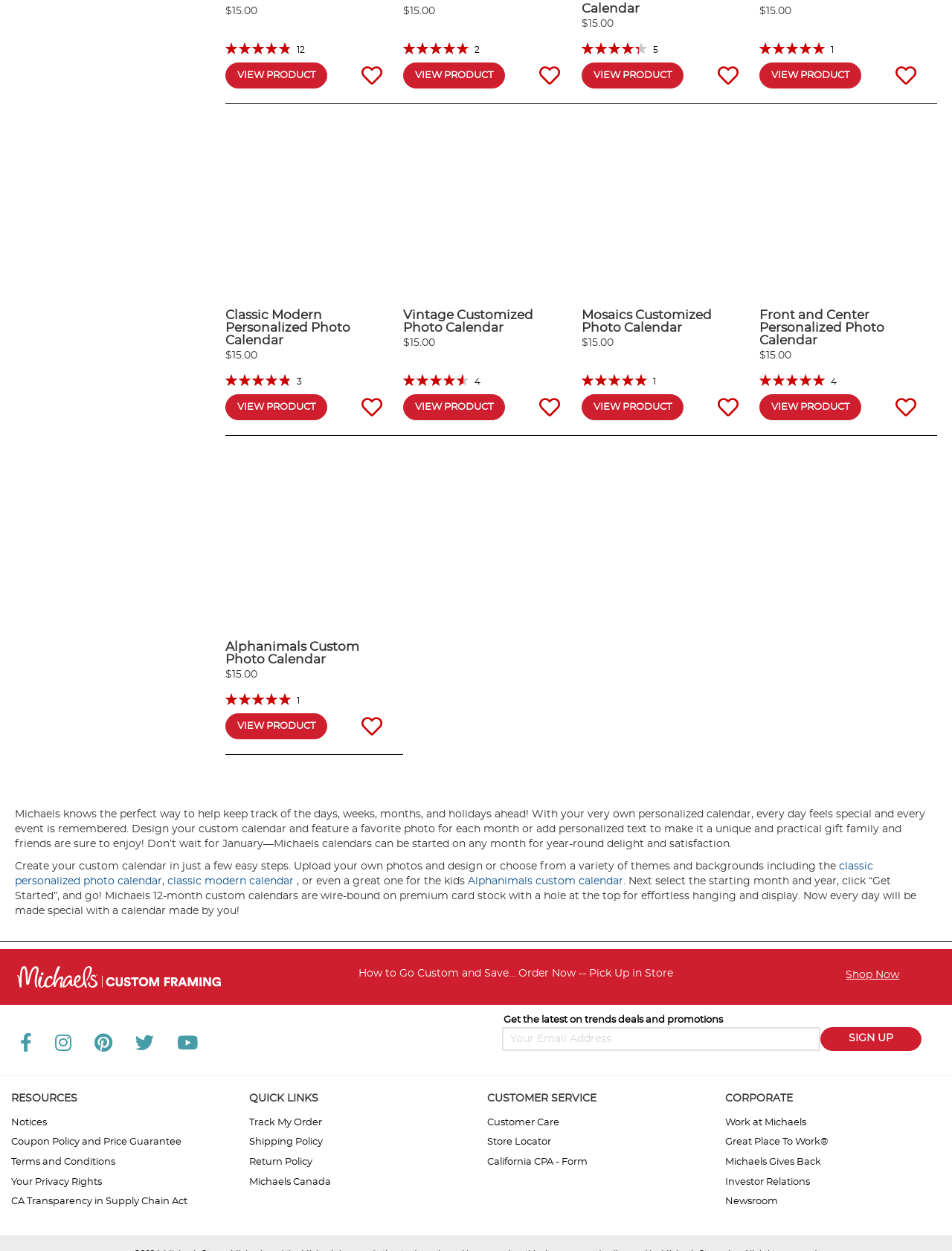Locate the bounding box of the UI element with the following description: "ABOUT US".

None